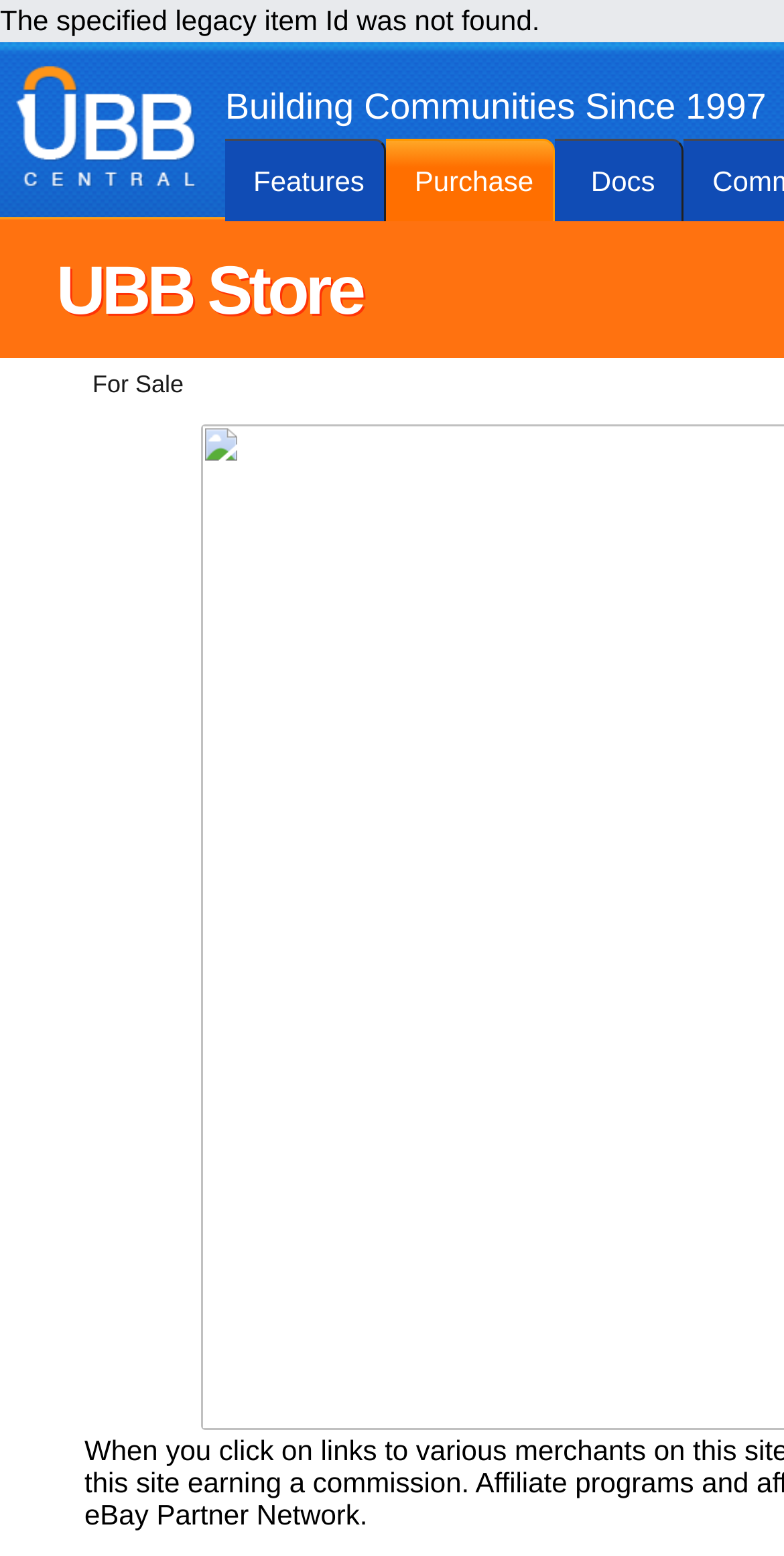What is the category of items being sold?
Using the image as a reference, deliver a detailed and thorough answer to the question.

I inferred the category of items being sold by looking at the webpage structure and the heading 'For Sale' with the bounding box coordinates [0.118, 0.238, 0.234, 0.256]. Since the webpage is about selling items, and the meta description is 'Vintage for sale', I concluded that the category of items being sold is 'Vintage'.